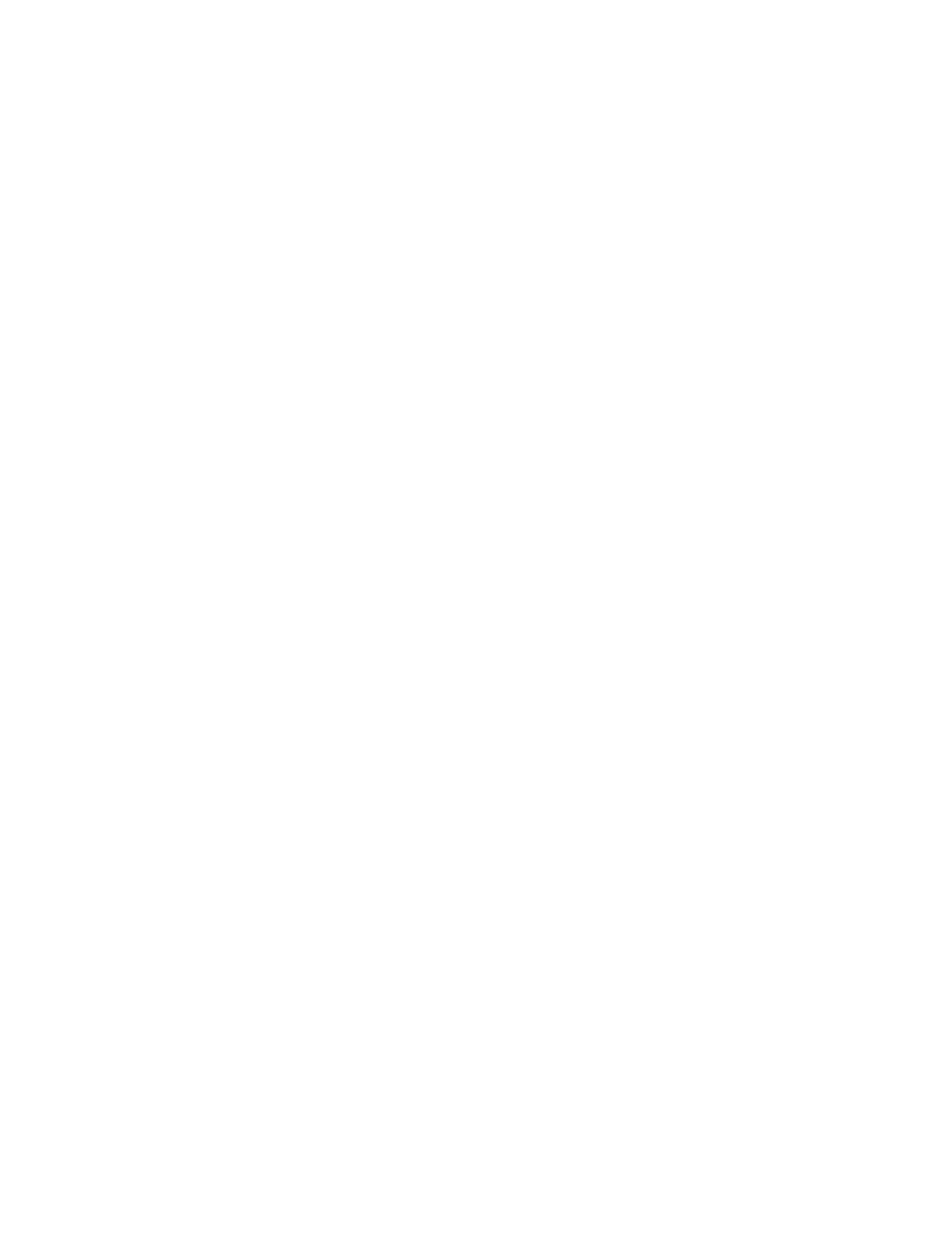Using the provided element description "Privacy Policy", determine the bounding box coordinates of the UI element.

[0.038, 0.206, 0.262, 0.254]